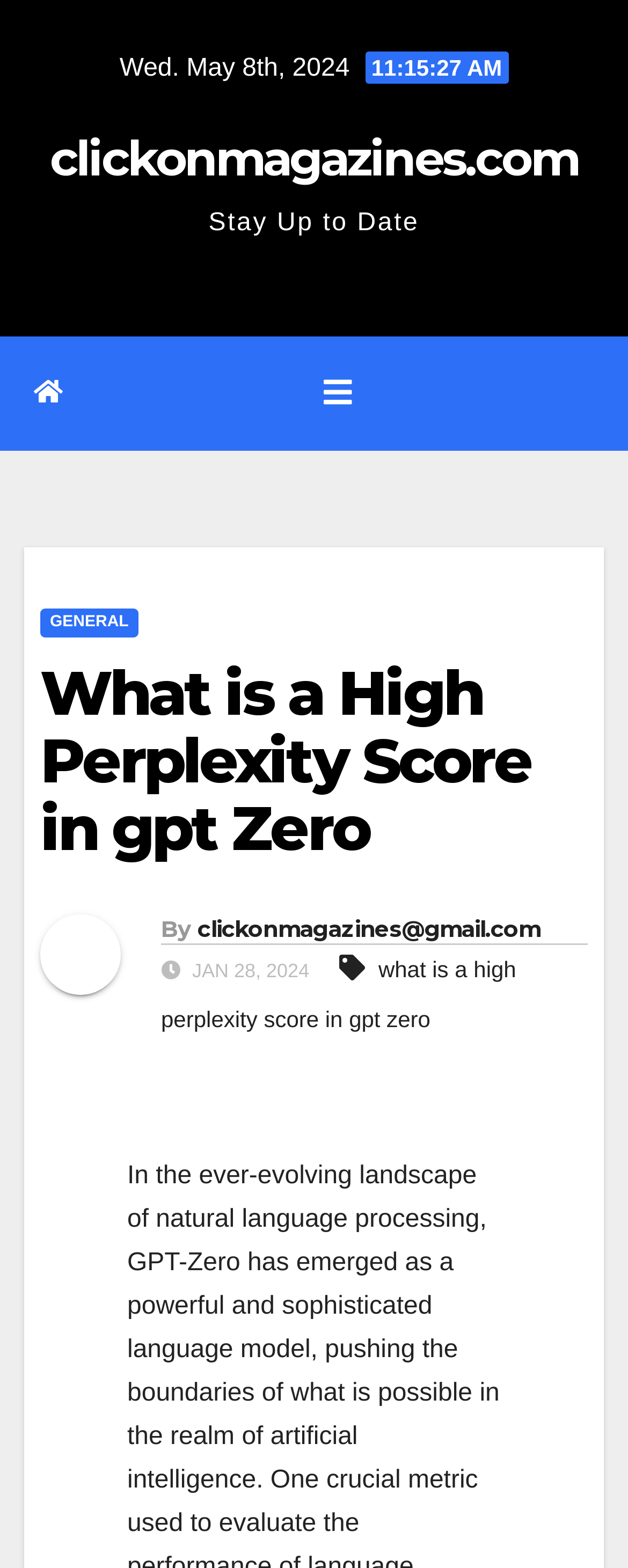What is the author's email address? From the image, respond with a single word or brief phrase.

clickonmagazines@gmail.com